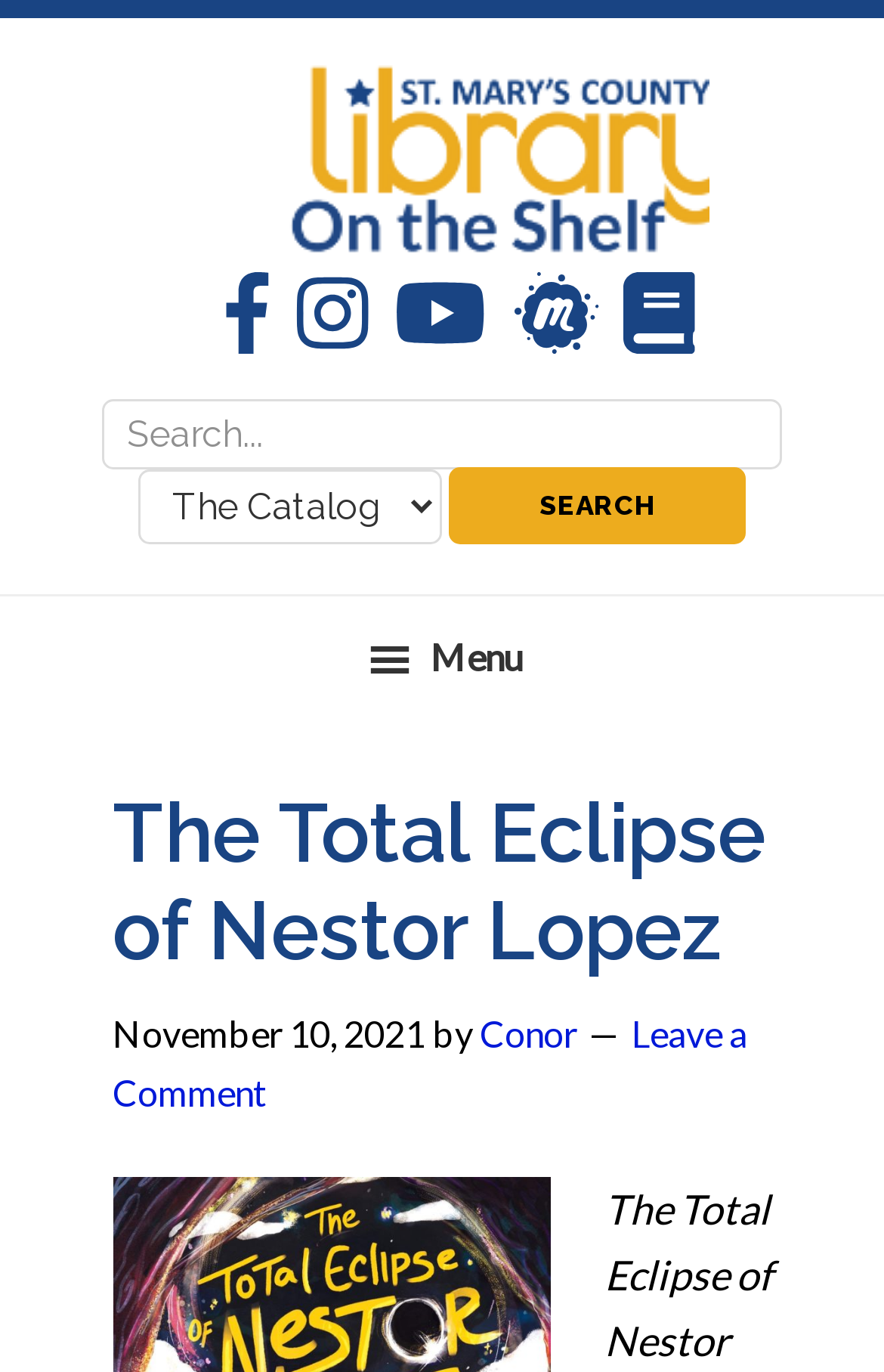Give a detailed overview of the webpage's appearance and contents.

The webpage is about "The Total Eclipse of Nestor Lopez". At the top left corner, there are three "Skip to" links: "Skip to primary navigation", "Skip to main content", and "Skip to primary sidebar". 

Below these links, there is a horizontal row of links, including "On the Shelf", "Facebook", "Instagram", "Youtube", "Meetup", and "On the Shelf Blog". 

A search bar is located in the middle of the page, consisting of a label "Search for:", a text box, a combo box "Search where:", and a "SEARCH" button. 

At the bottom of the page, there is a menu button with a hamburger icon. When expanded, it reveals a header section with the title "The Total Eclipse of Nestor Lopez", a timestamp "November 10, 2021", and the author's name "Conor". There is also a link to "Leave a Comment" in this section.